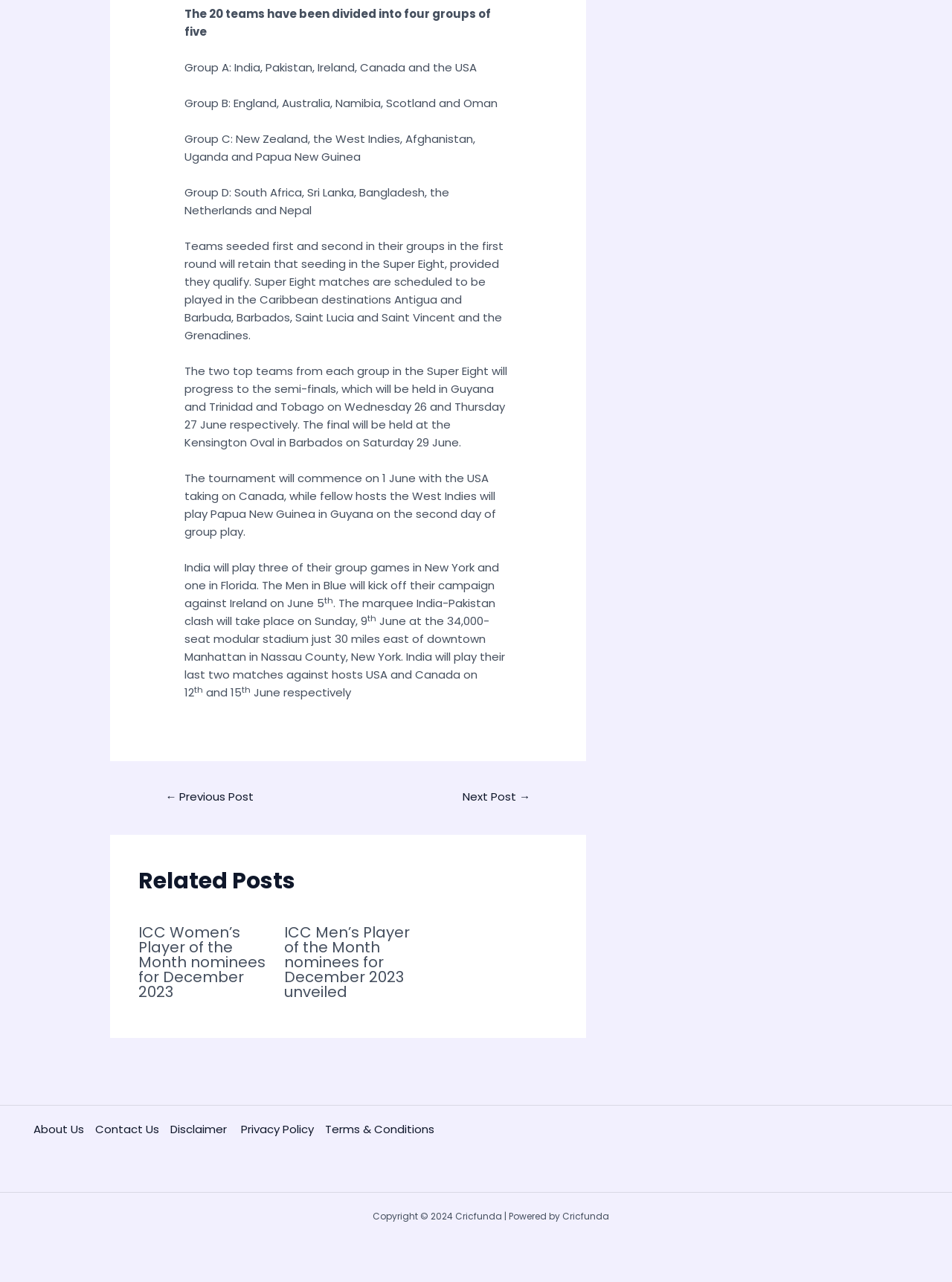Could you determine the bounding box coordinates of the clickable element to complete the instruction: "Visit Apkbone.com"? Provide the coordinates as four float numbers between 0 and 1, i.e., [left, top, right, bottom].

None